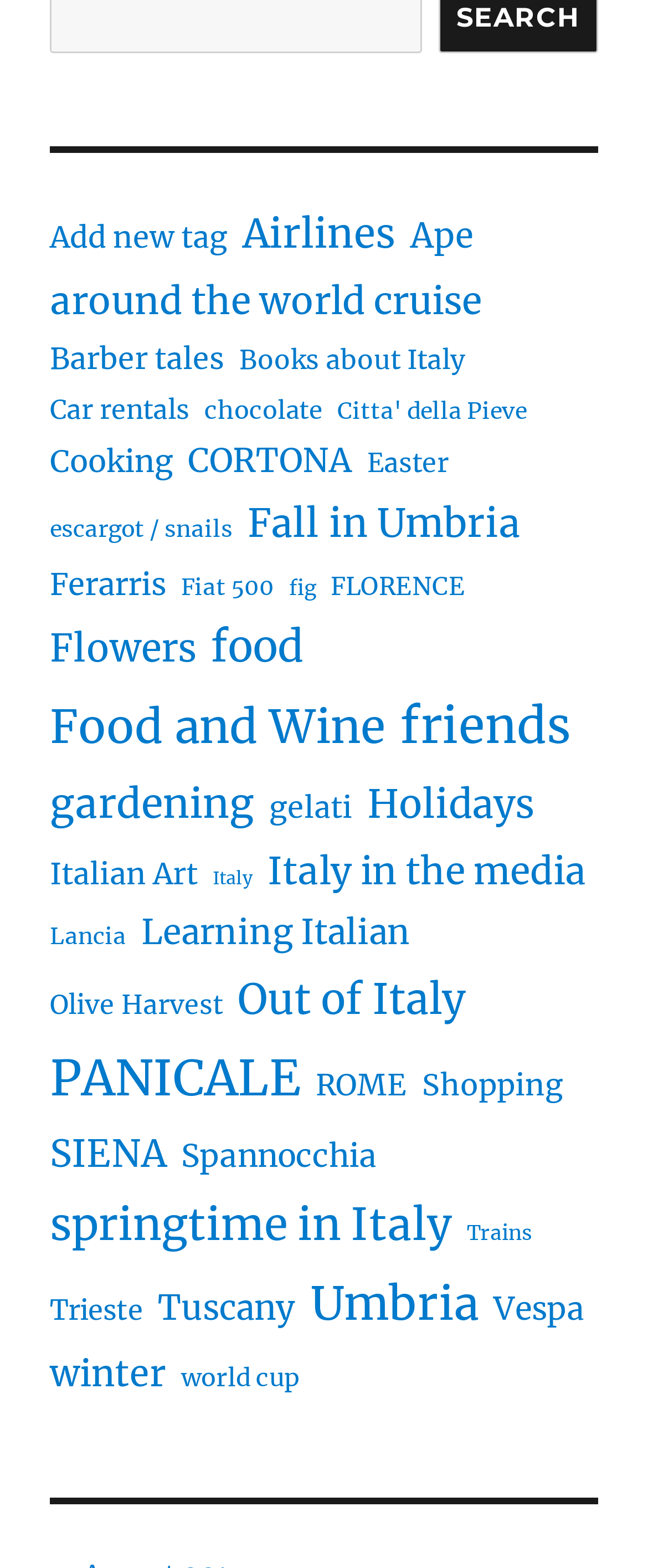Ascertain the bounding box coordinates for the UI element detailed here: "Car rentals". The coordinates should be provided as [left, top, right, bottom] with each value being a float between 0 and 1.

[0.077, 0.247, 0.292, 0.276]